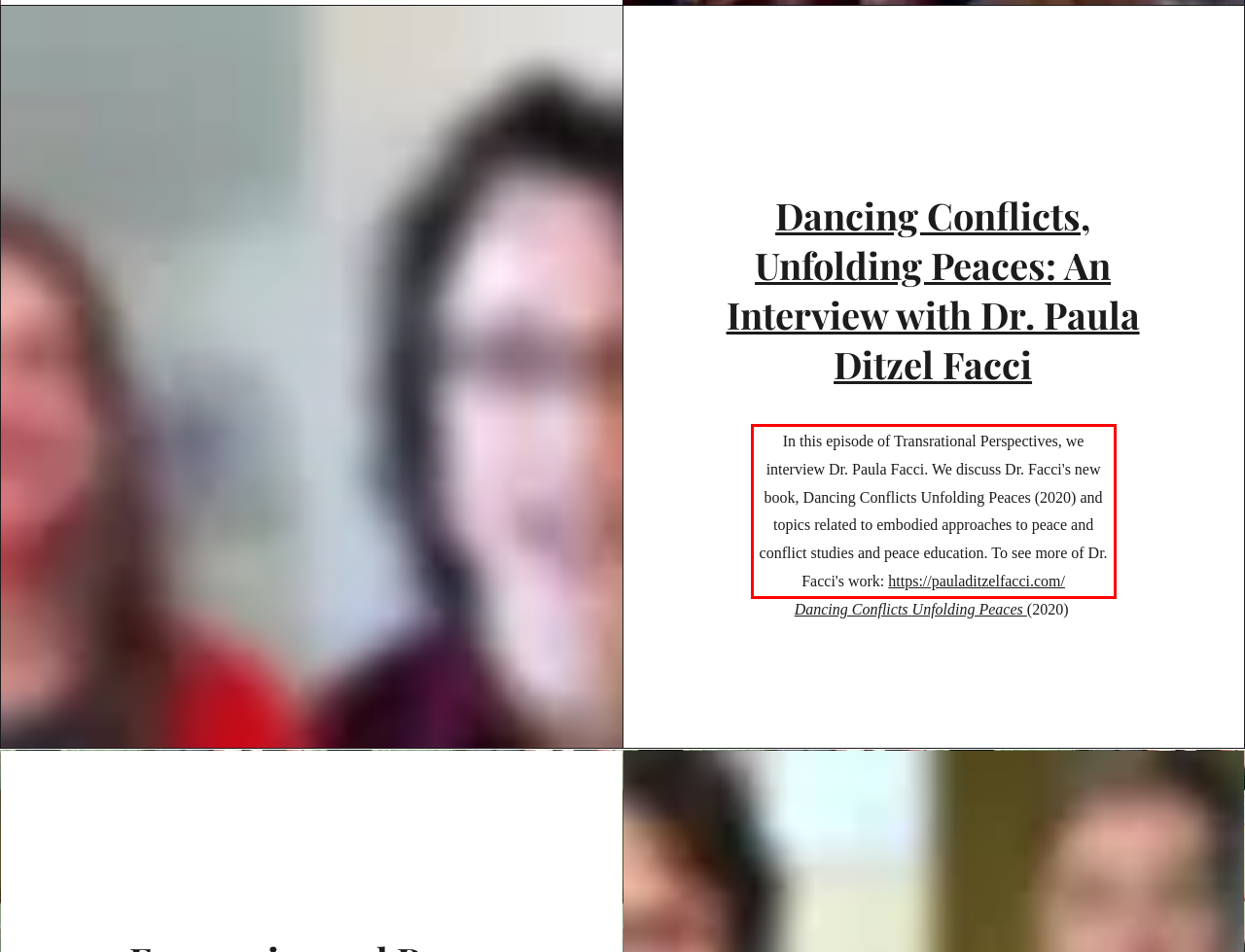Within the screenshot of the webpage, locate the red bounding box and use OCR to identify and provide the text content inside it.

In this episode of Transrational Perspectives, we interview Dr. Paula Facci. We discuss Dr. Facci's new book, Dancing Conflicts Unfolding Peaces (2020) and topics related to embodied approaches to peace and conflict studies and peace education. To see more of Dr. Facci's work: https://pauladitzelfacci.com/